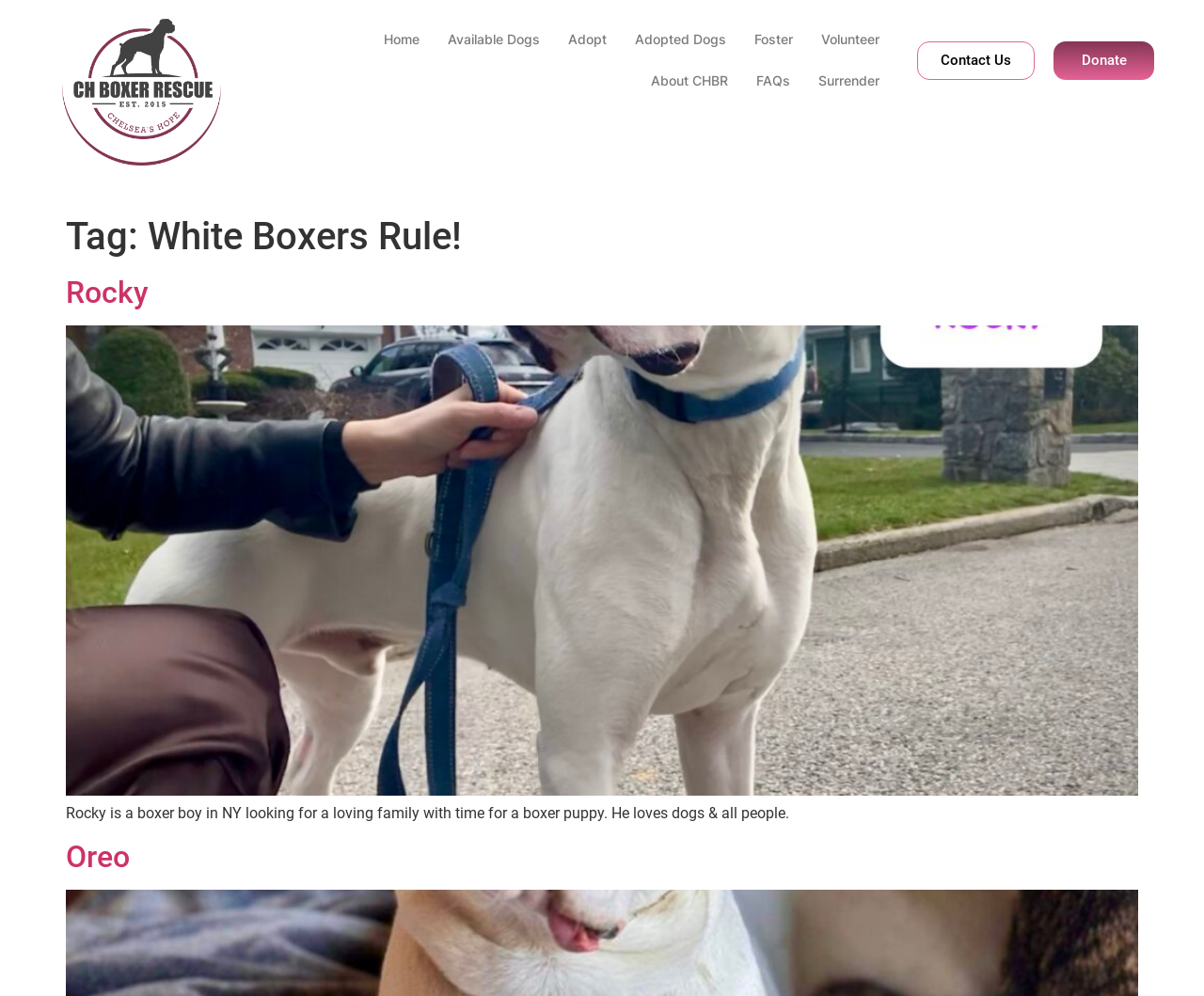Please specify the bounding box coordinates of the area that should be clicked to accomplish the following instruction: "make a donation". The coordinates should consist of four float numbers between 0 and 1, i.e., [left, top, right, bottom].

[0.875, 0.041, 0.958, 0.08]